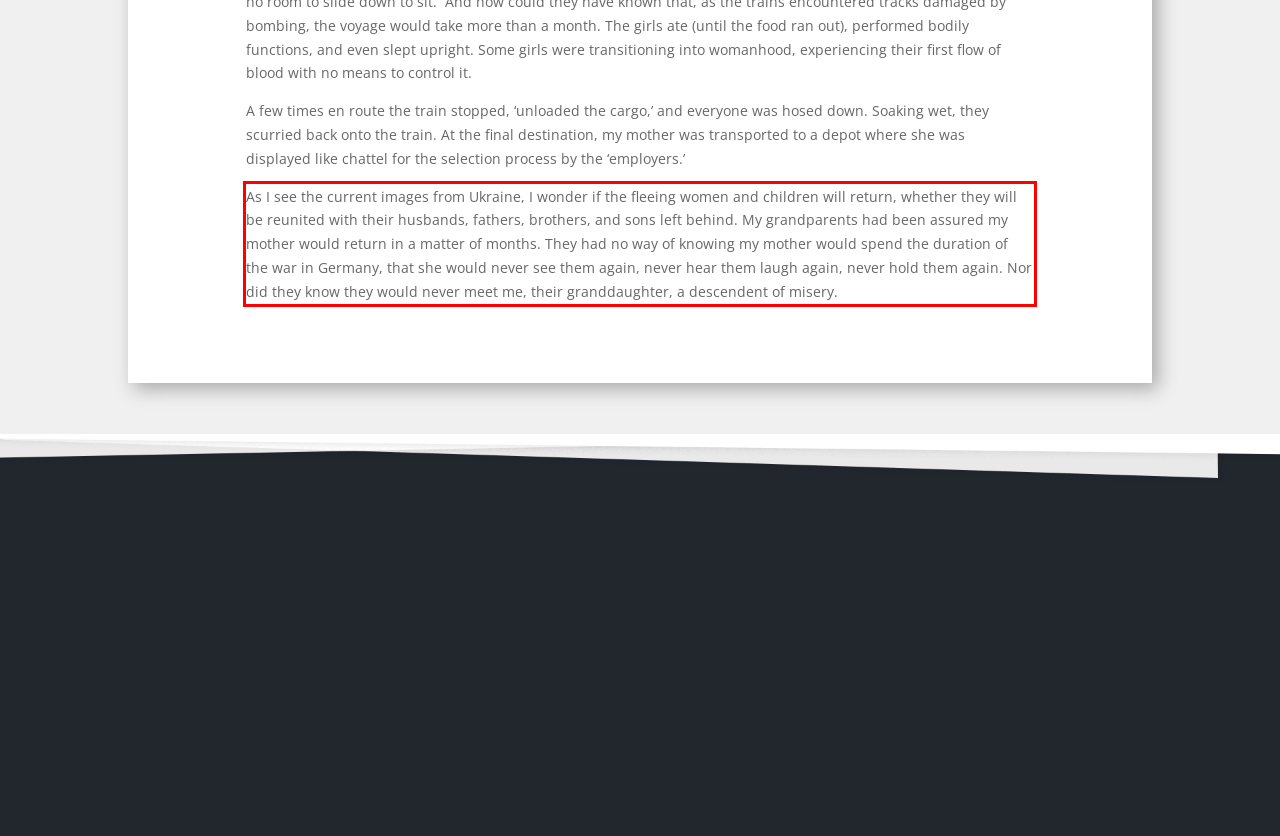You are given a screenshot of a webpage with a UI element highlighted by a red bounding box. Please perform OCR on the text content within this red bounding box.

As I see the current images from Ukraine, I wonder if the fleeing women and children will return, whether they will be reunited with their husbands, fathers, brothers, and sons left behind. My grandparents had been assured my mother would return in a matter of months. They had no way of knowing my mother would spend the duration of the war in Germany, that she would never see them again, never hear them laugh again, never hold them again. Nor did they know they would never meet me, their granddaughter, a descendent of misery.